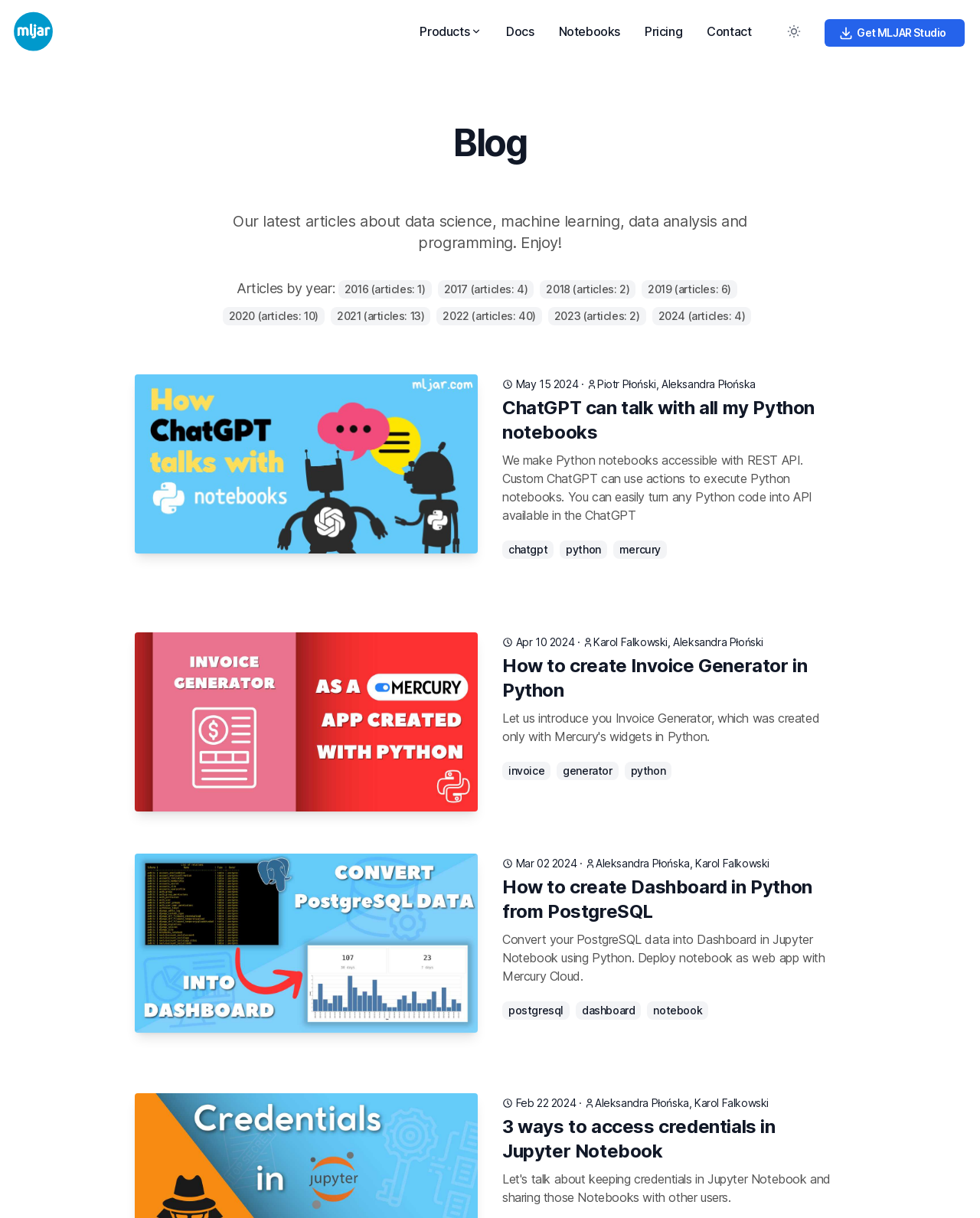Locate the bounding box coordinates of the element that needs to be clicked to carry out the instruction: "View the article about creating Invoice Generator in Python". The coordinates should be given as four float numbers ranging from 0 to 1, i.e., [left, top, right, bottom].

[0.138, 0.519, 0.488, 0.67]